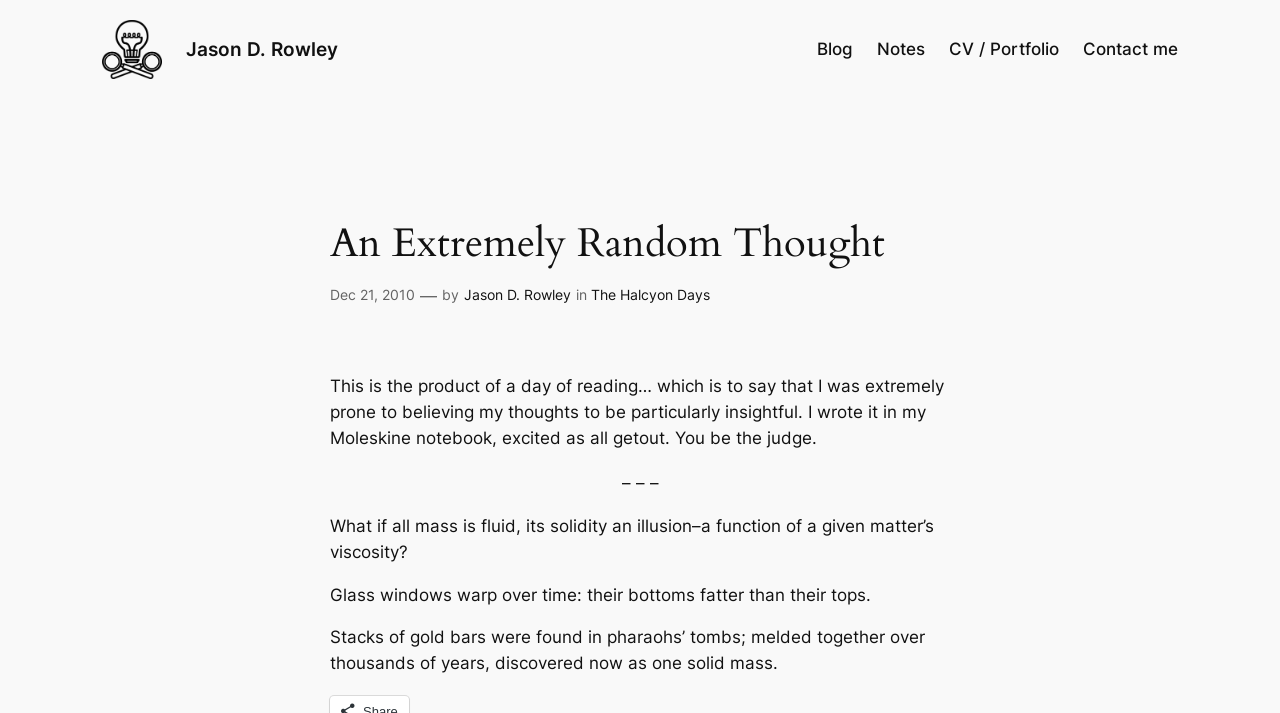Pinpoint the bounding box coordinates of the area that should be clicked to complete the following instruction: "Click the logo". The coordinates must be given as four float numbers between 0 and 1, i.e., [left, top, right, bottom].

None